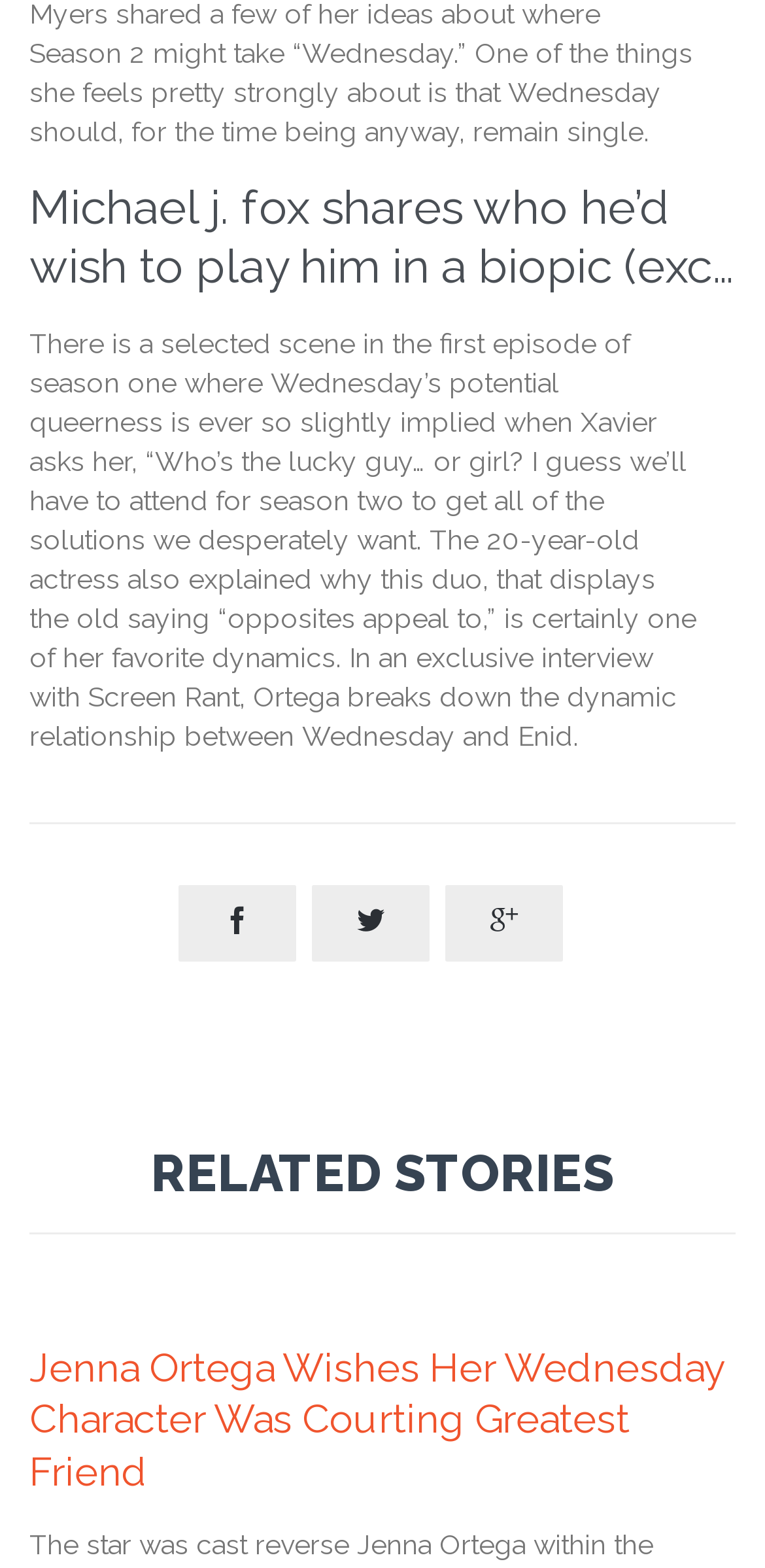Calculate the bounding box coordinates for the UI element based on the following description: " Like". Ensure the coordinates are four float numbers between 0 and 1, i.e., [left, top, right, bottom].

[0.233, 0.57, 0.387, 0.608]